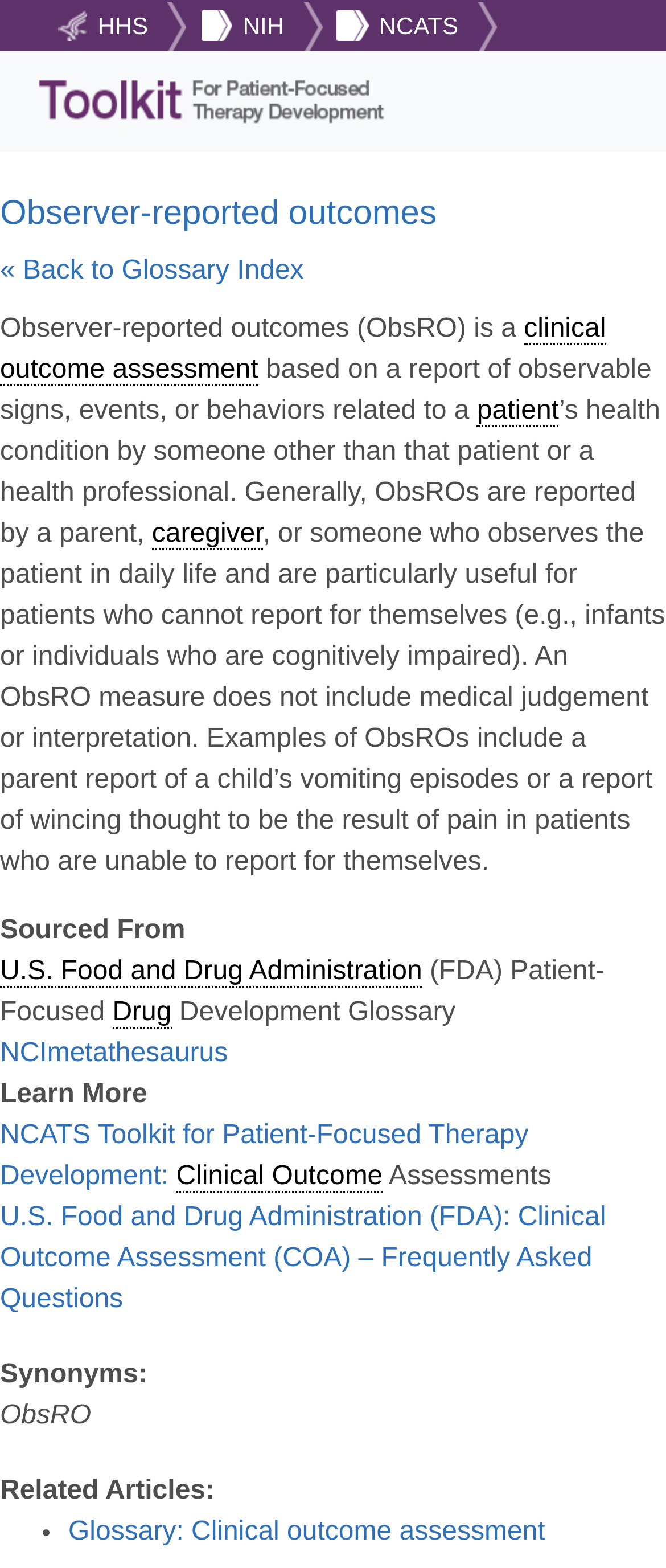Give a one-word or short phrase answer to the question: 
What is Observer-reported outcomes?

Clinical outcome assessment